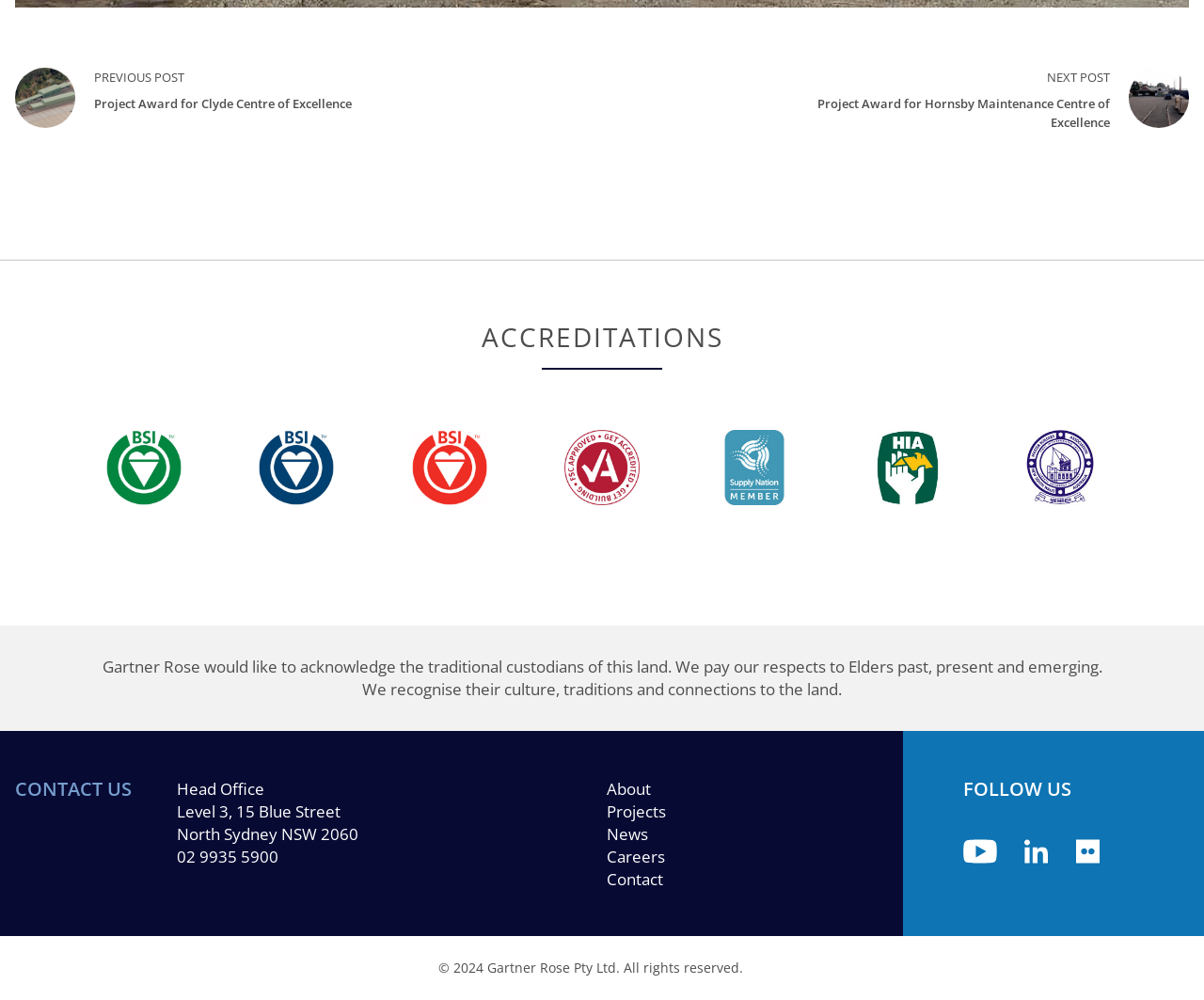Kindly provide the bounding box coordinates of the section you need to click on to fulfill the given instruction: "Contact Gartner Rose".

[0.504, 0.868, 0.551, 0.89]